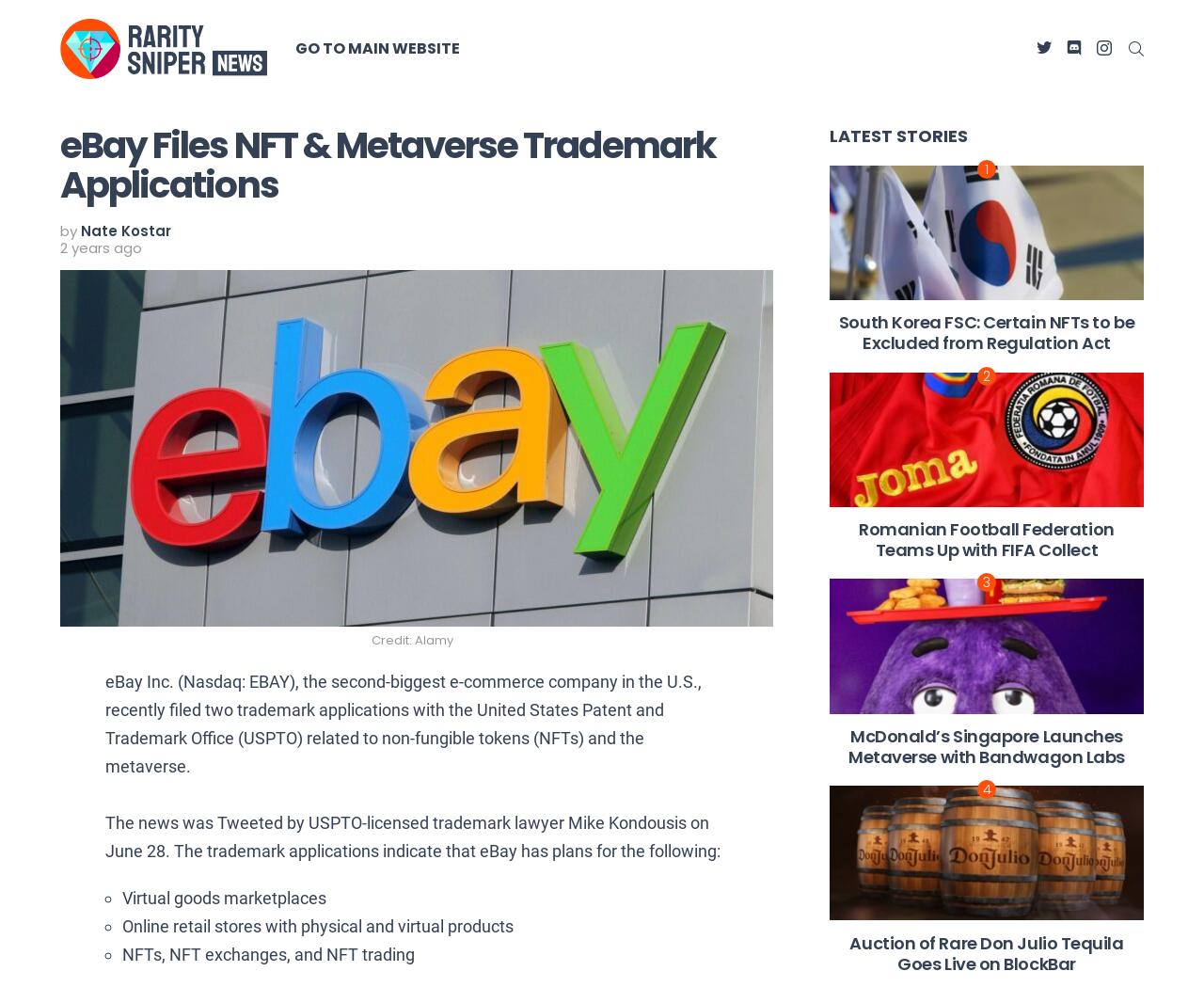Pinpoint the bounding box coordinates of the area that should be clicked to complete the following instruction: "visit Rarity Sniper". The coordinates must be given as four float numbers between 0 and 1, i.e., [left, top, right, bottom].

[0.05, 0.019, 0.222, 0.08]